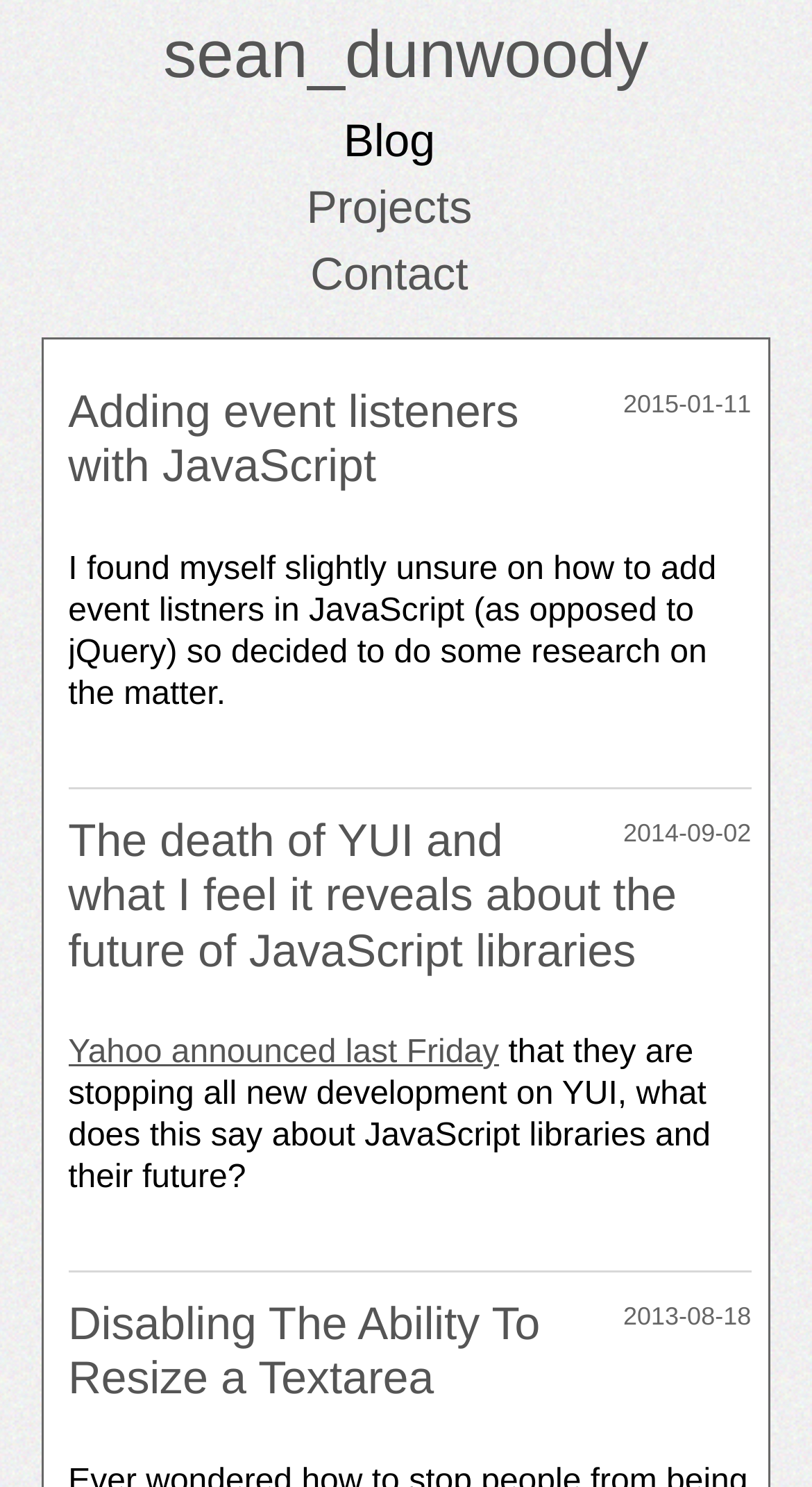Locate the bounding box coordinates of the element that should be clicked to execute the following instruction: "read about adding event listeners with JavaScript".

[0.084, 0.259, 0.639, 0.331]